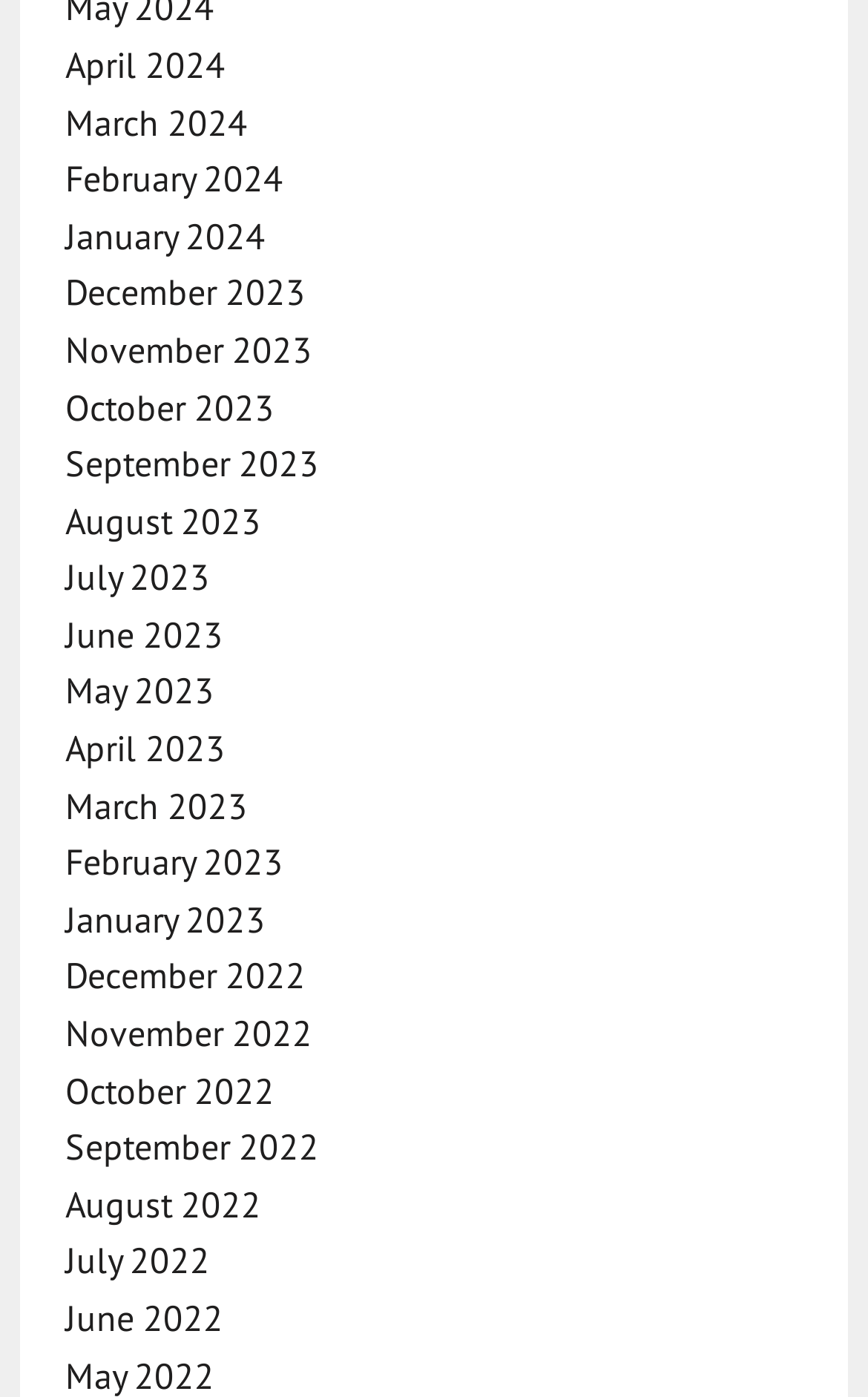Identify the bounding box coordinates for the element you need to click to achieve the following task: "view April 2024". Provide the bounding box coordinates as four float numbers between 0 and 1, in the form [left, top, right, bottom].

[0.075, 0.03, 0.26, 0.062]